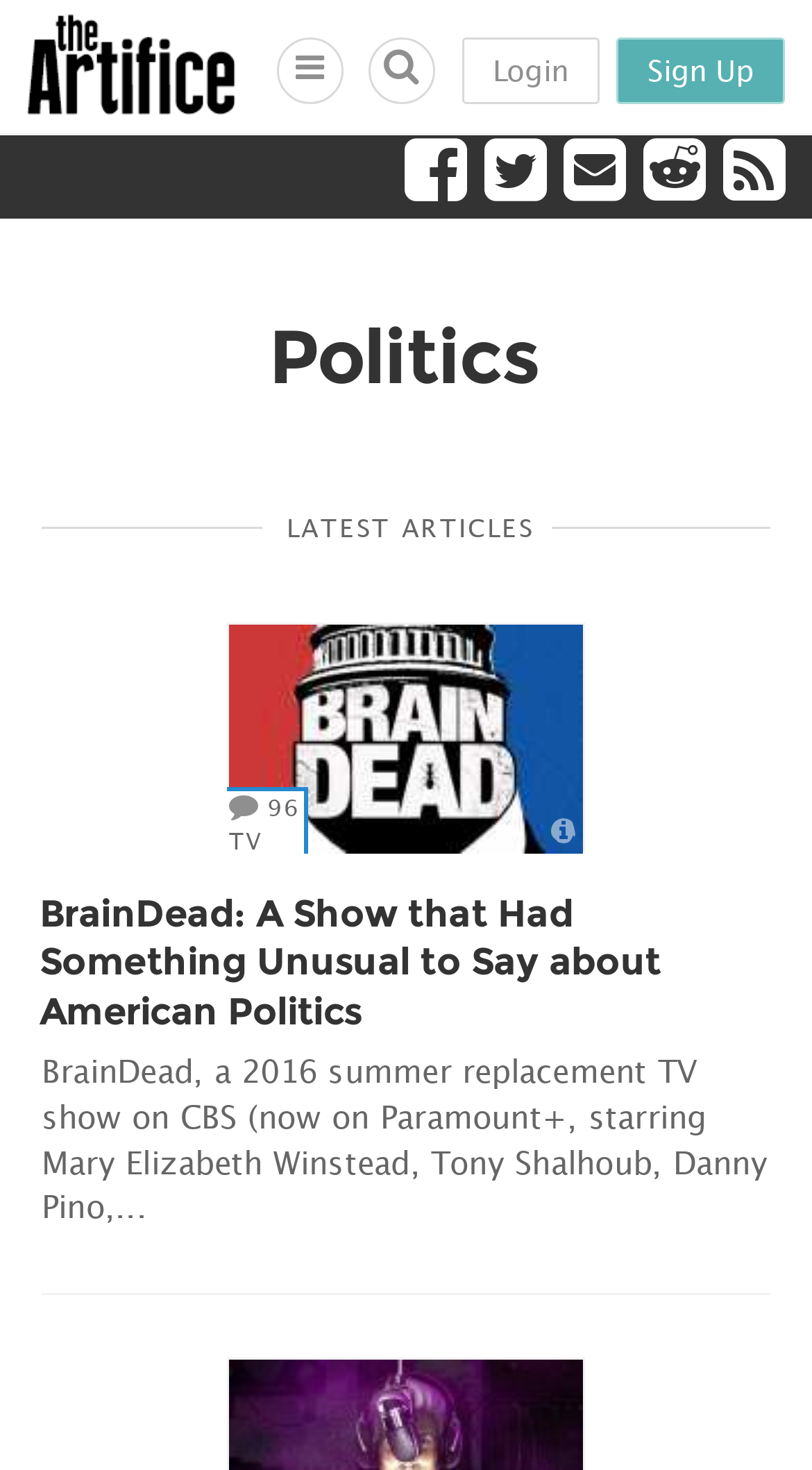Locate the bounding box of the UI element with the following description: "96".

[0.279, 0.535, 0.381, 0.559]